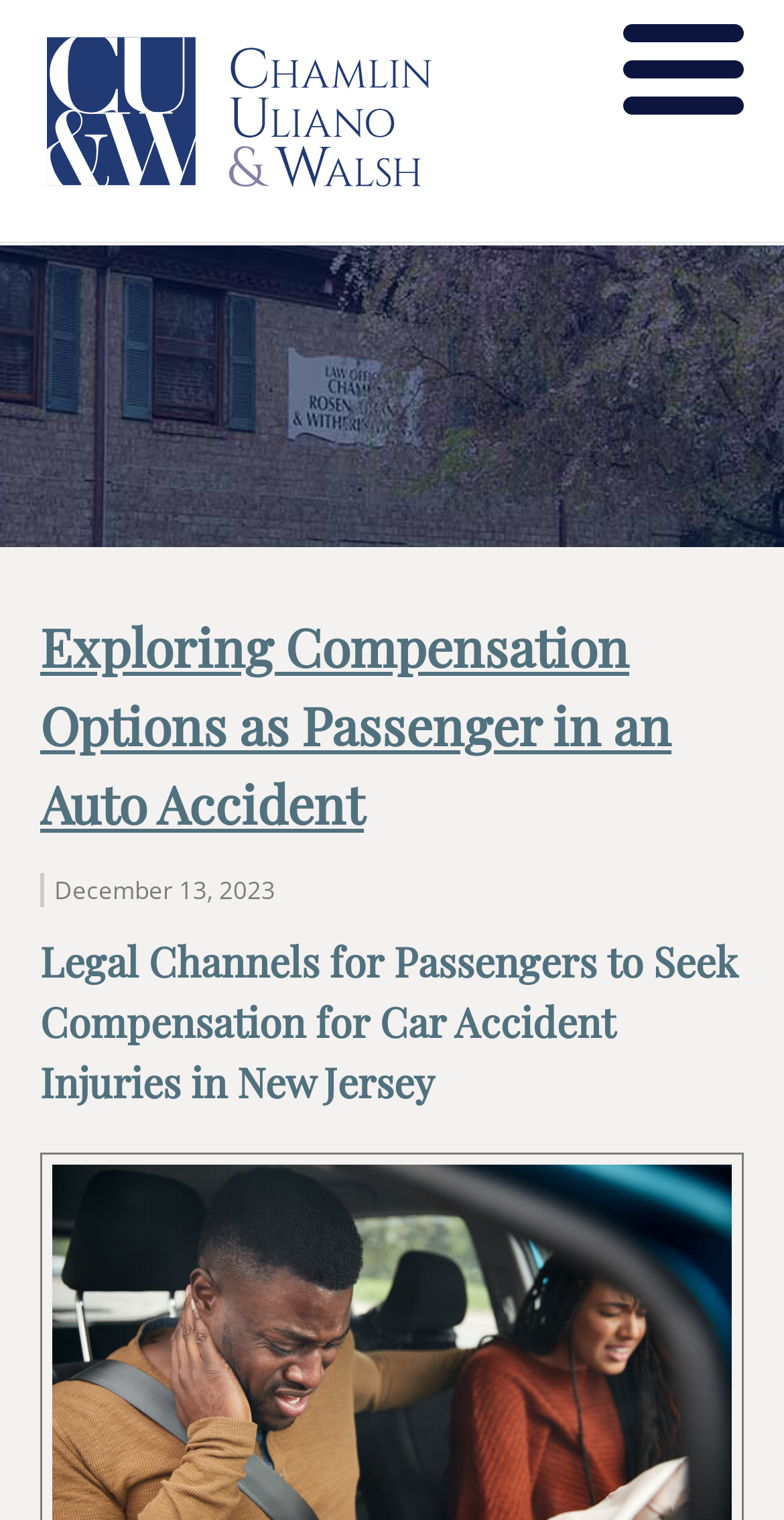Give the bounding box coordinates for the element described by: "value="Search"".

[0.0, 0.06, 1.0, 0.118]